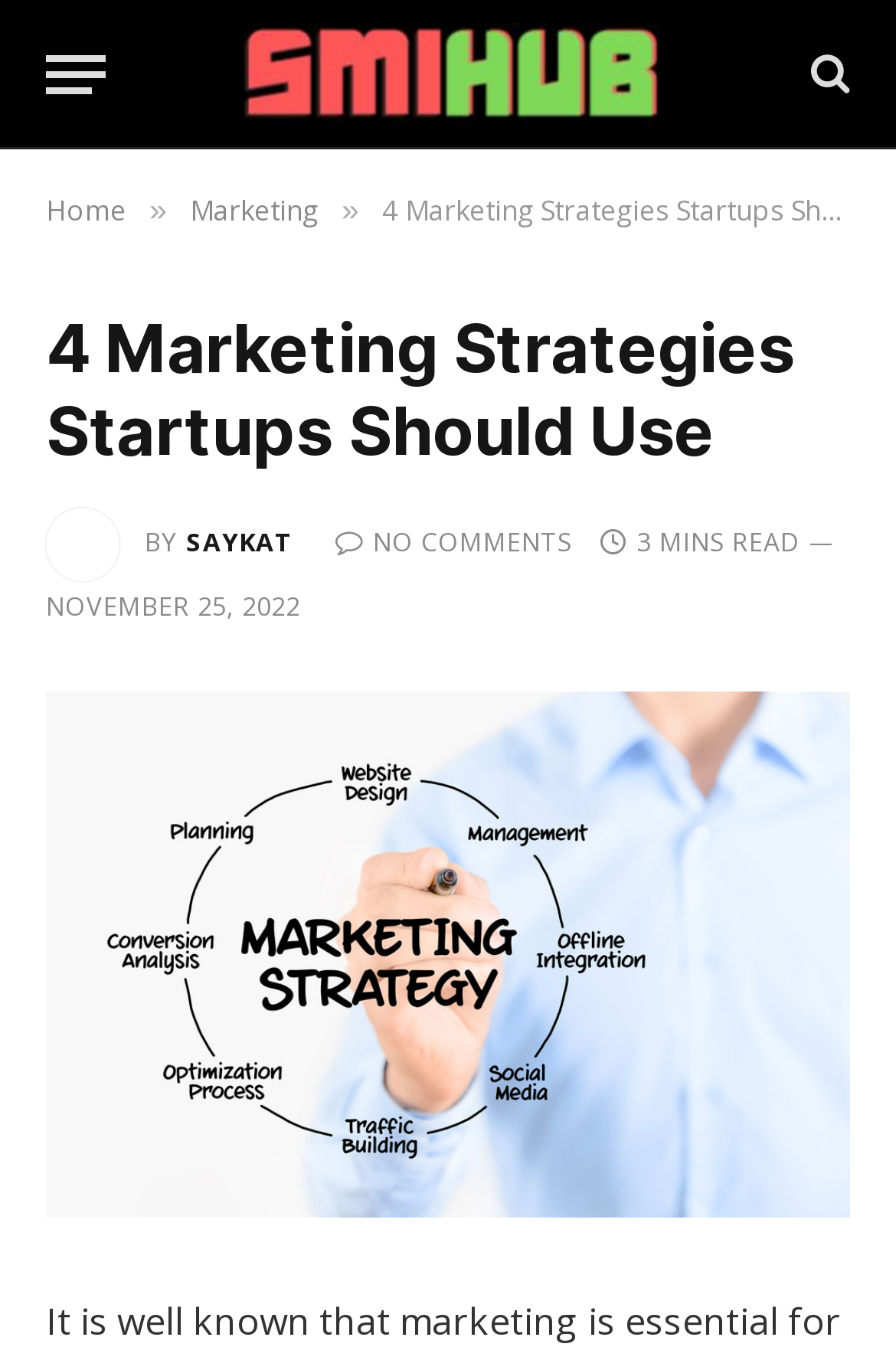What is the publication date of the article?
Offer a detailed and full explanation in response to the question.

The publication date is mentioned below the author's name and is 'NOVEMBER 25, 2022'. This information is provided to give readers an idea of when the article was published.